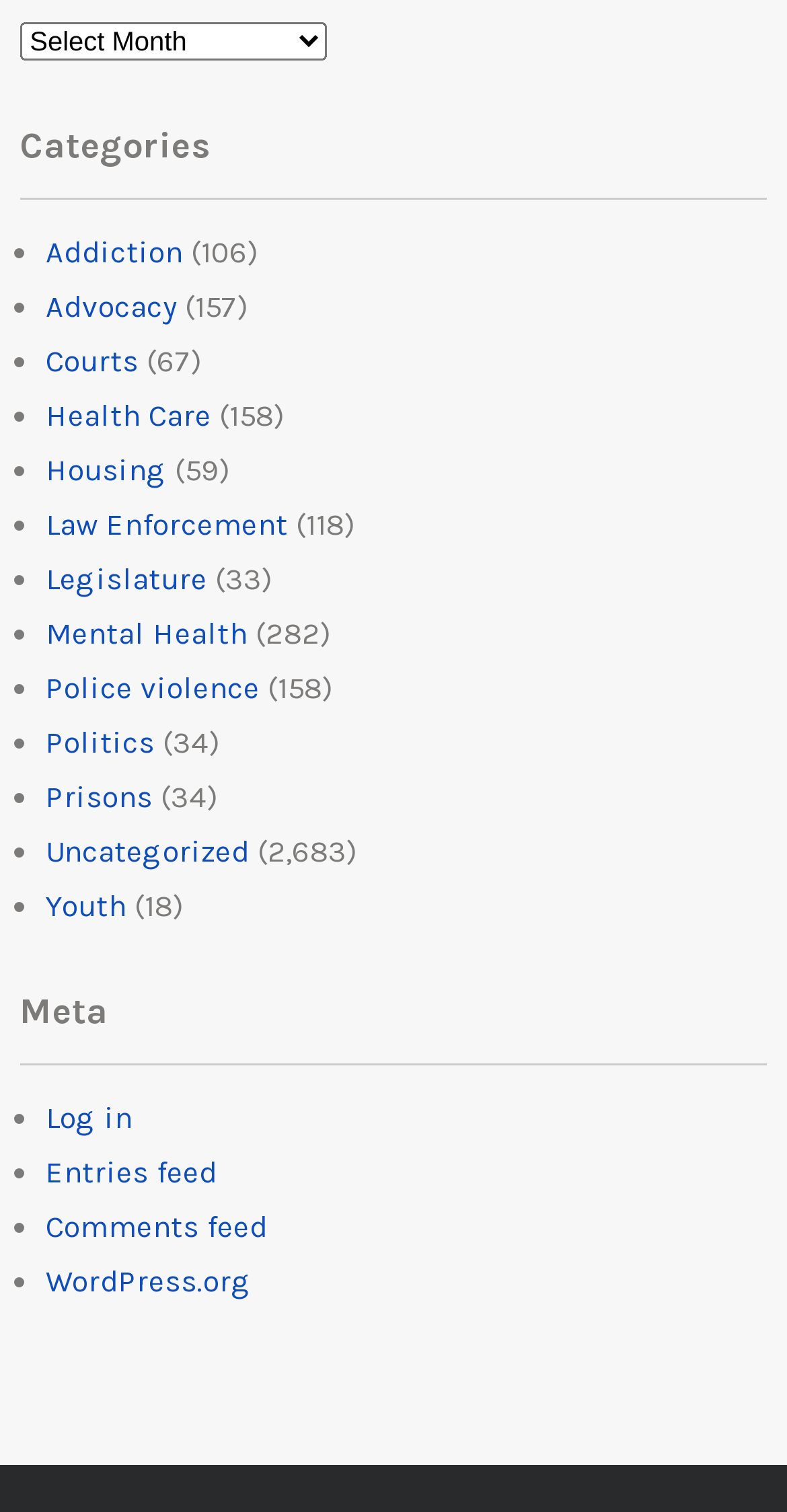Find the bounding box of the web element that fits this description: "Mental Health".

[0.058, 0.407, 0.315, 0.431]